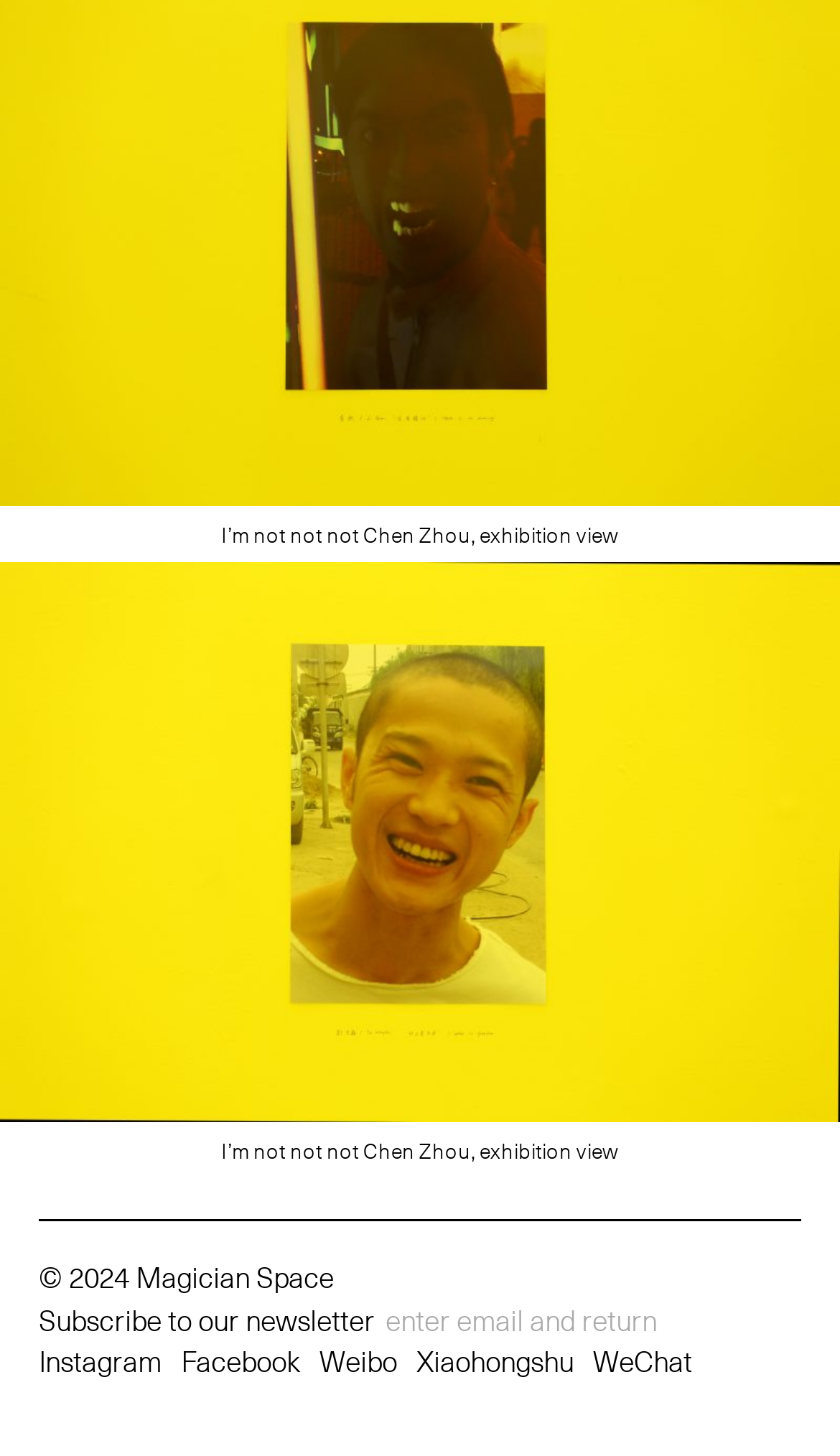Please reply with a single word or brief phrase to the question: 
What is the position of the image?

Top